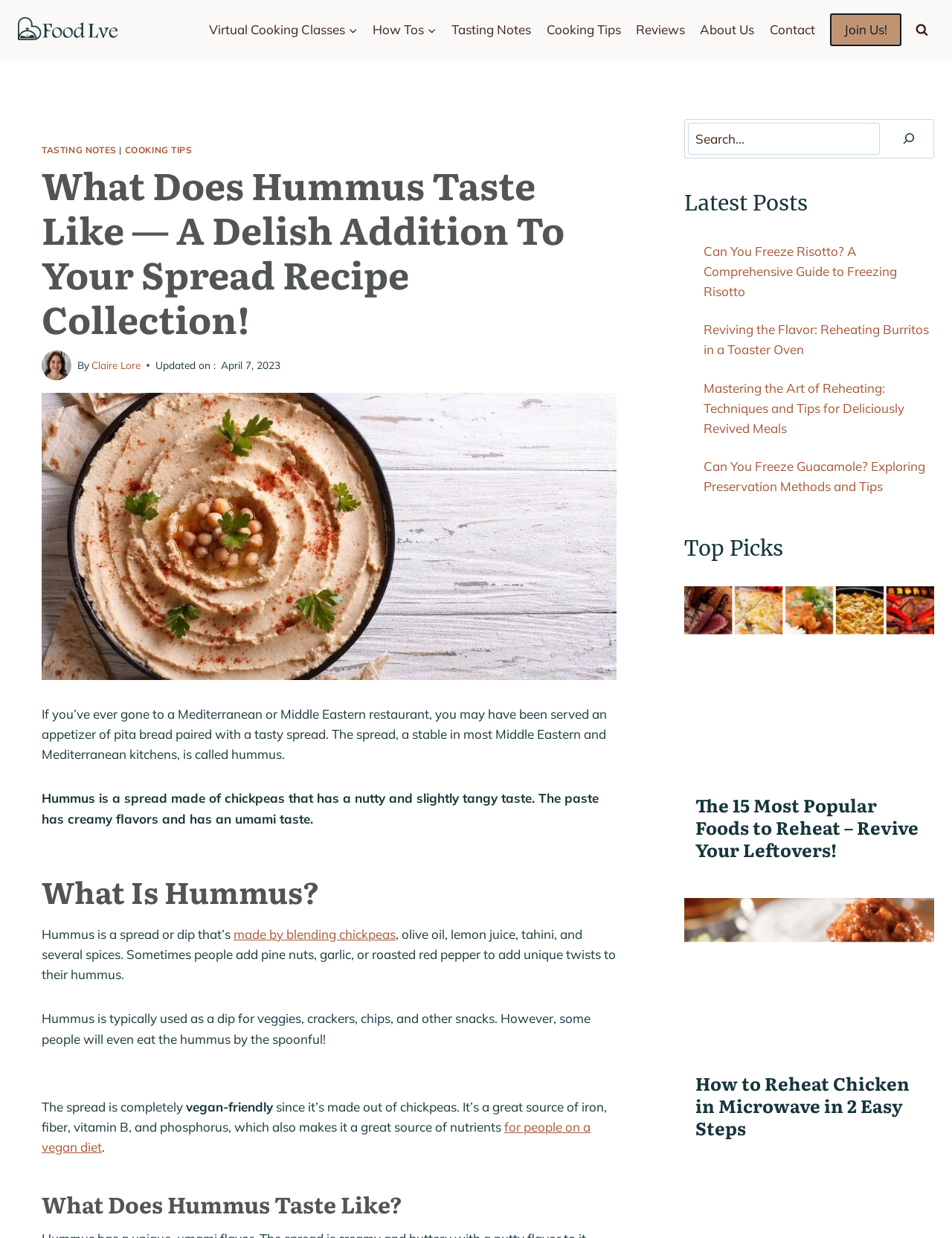Please identify the bounding box coordinates of the element that needs to be clicked to execute the following command: "Click on the 'Join Us!' link". Provide the bounding box using four float numbers between 0 and 1, formatted as [left, top, right, bottom].

[0.872, 0.011, 0.947, 0.037]